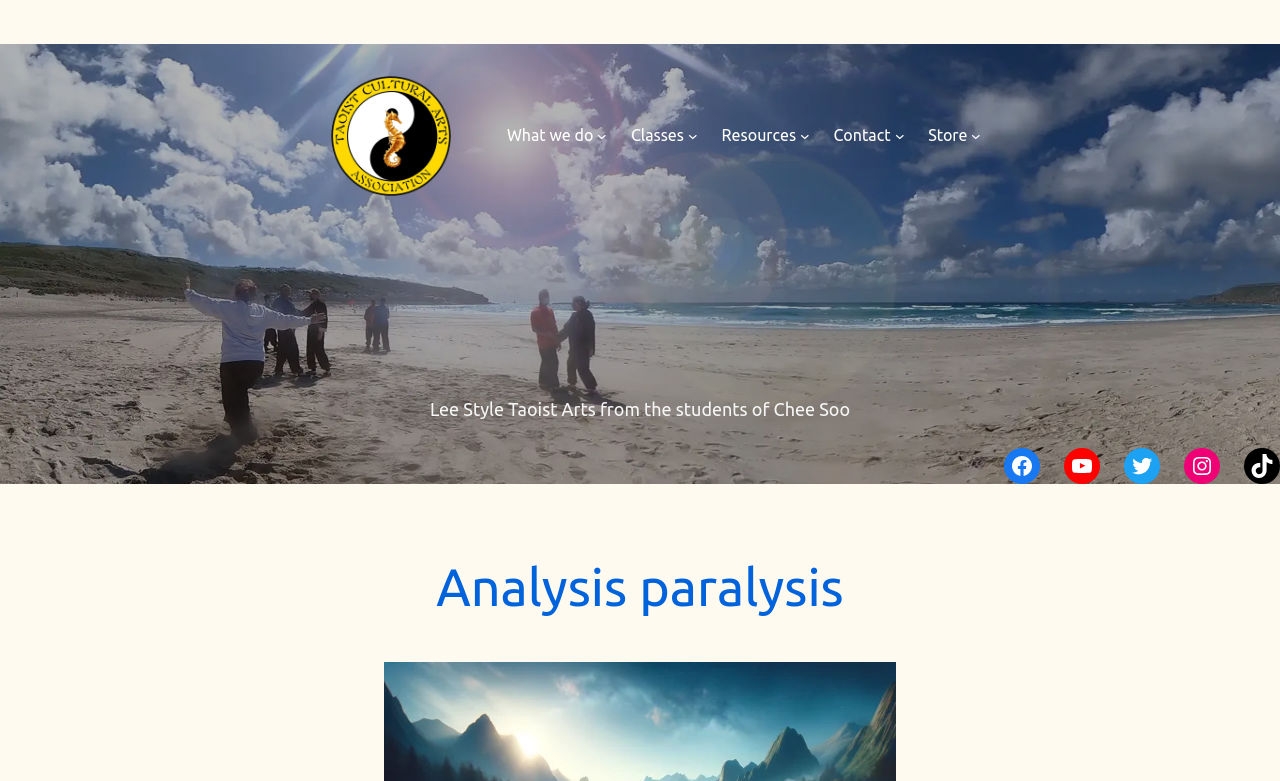What is the title of the main content?
Refer to the image and provide a one-word or short phrase answer.

Analysis paralysis